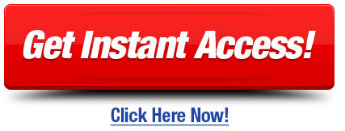What instruction is given to viewers?
Examine the image and give a concise answer in one word or a short phrase.

Click Here Now!